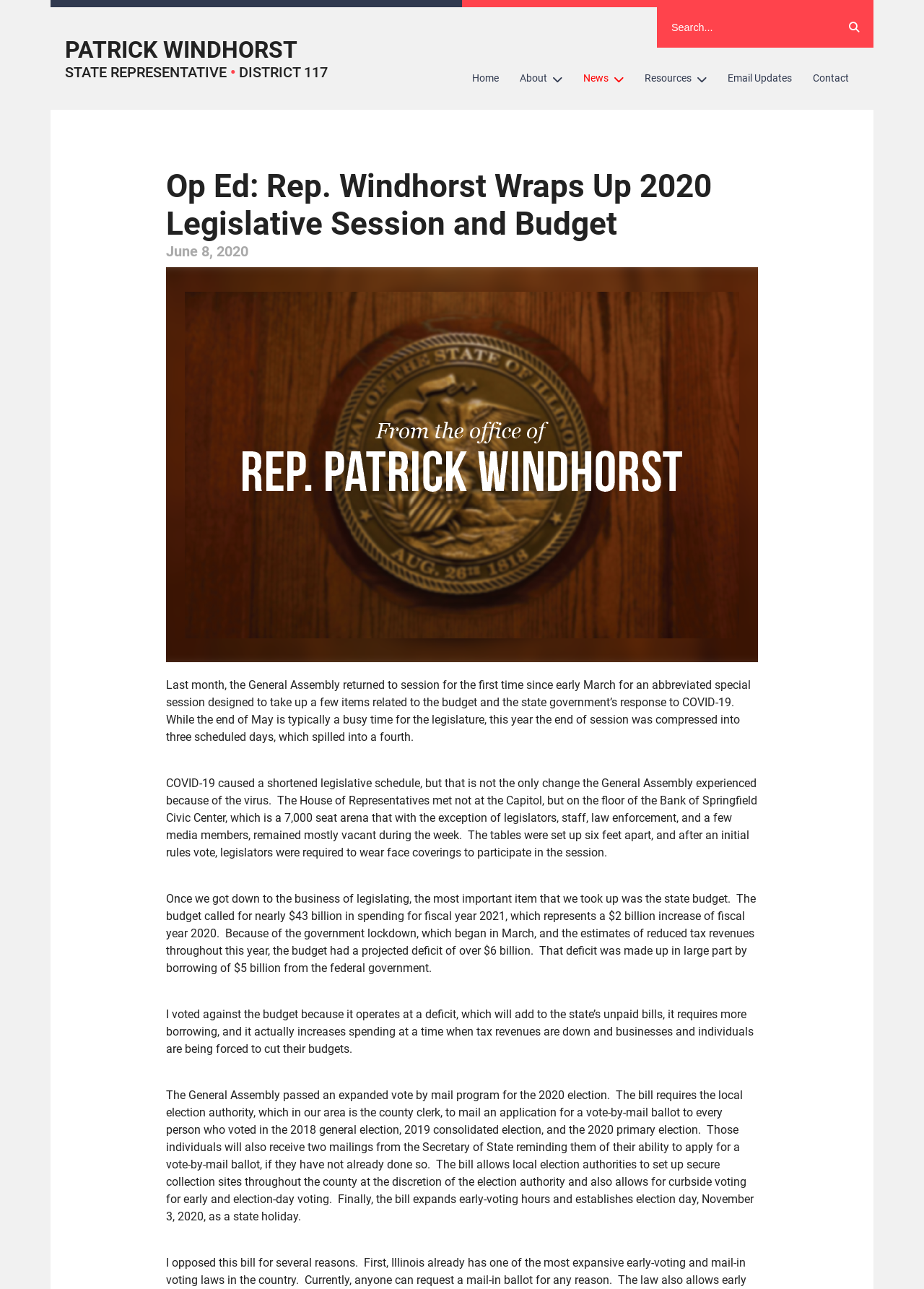Give the bounding box coordinates for the element described as: "Email Updates".

[0.776, 0.048, 0.868, 0.074]